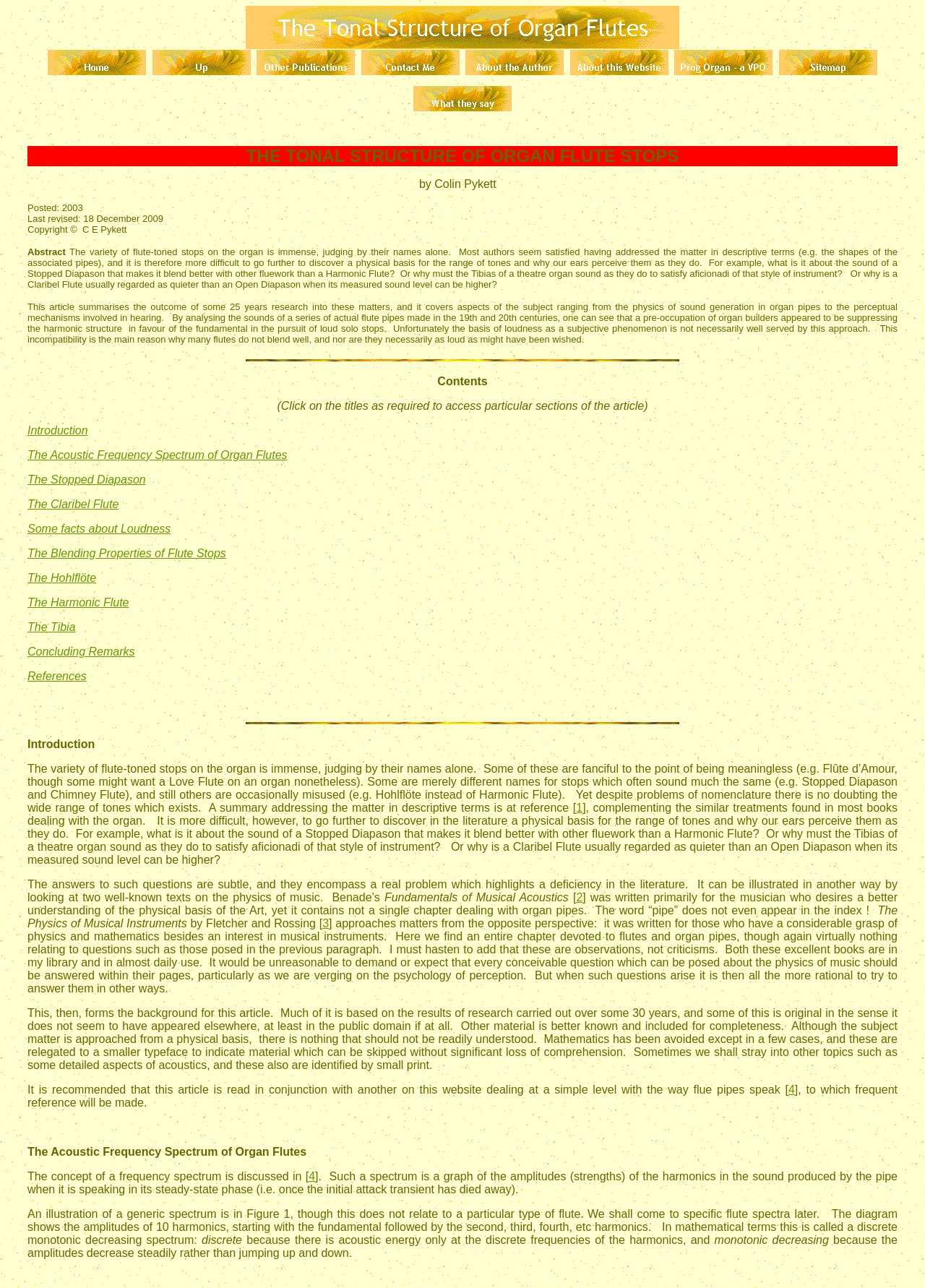Generate a comprehensive caption for the webpage you are viewing.

The webpage is about the tonal structure of organ flutes. At the top, there is a header section with a title "The Tonal Structure of Organ Flutes" and a row of navigation links, including "Home", "Up", "Other Publications", "Contact Me", "About the Author", "About this Website", "Prog Organ - a VPO", "Sitemap", and "What they say". Each link has a corresponding image.

Below the header section, there is a main content area with a series of links and paragraphs of text. The links are organized into a list, with topics such as "Introduction", "The Acoustic Frequency Spectrum of Organ Flutes", "The Stopped Diapason", and "Concluding Remarks". The text paragraphs discuss the variety of flute-toned stops on the organ, the problems of nomenclature, and the physical basis of the range of tones. The text also references other works on the physics of music and organ pipes.

Throughout the main content area, there are several images and links to references, such as "[1]", "[2]", and "[3]". The text is divided into sections with blank lines in between, making it easier to read. Overall, the webpage appears to be a scholarly article or essay on the topic of organ flutes, with a focus on the physical and acoustic properties of the instrument.